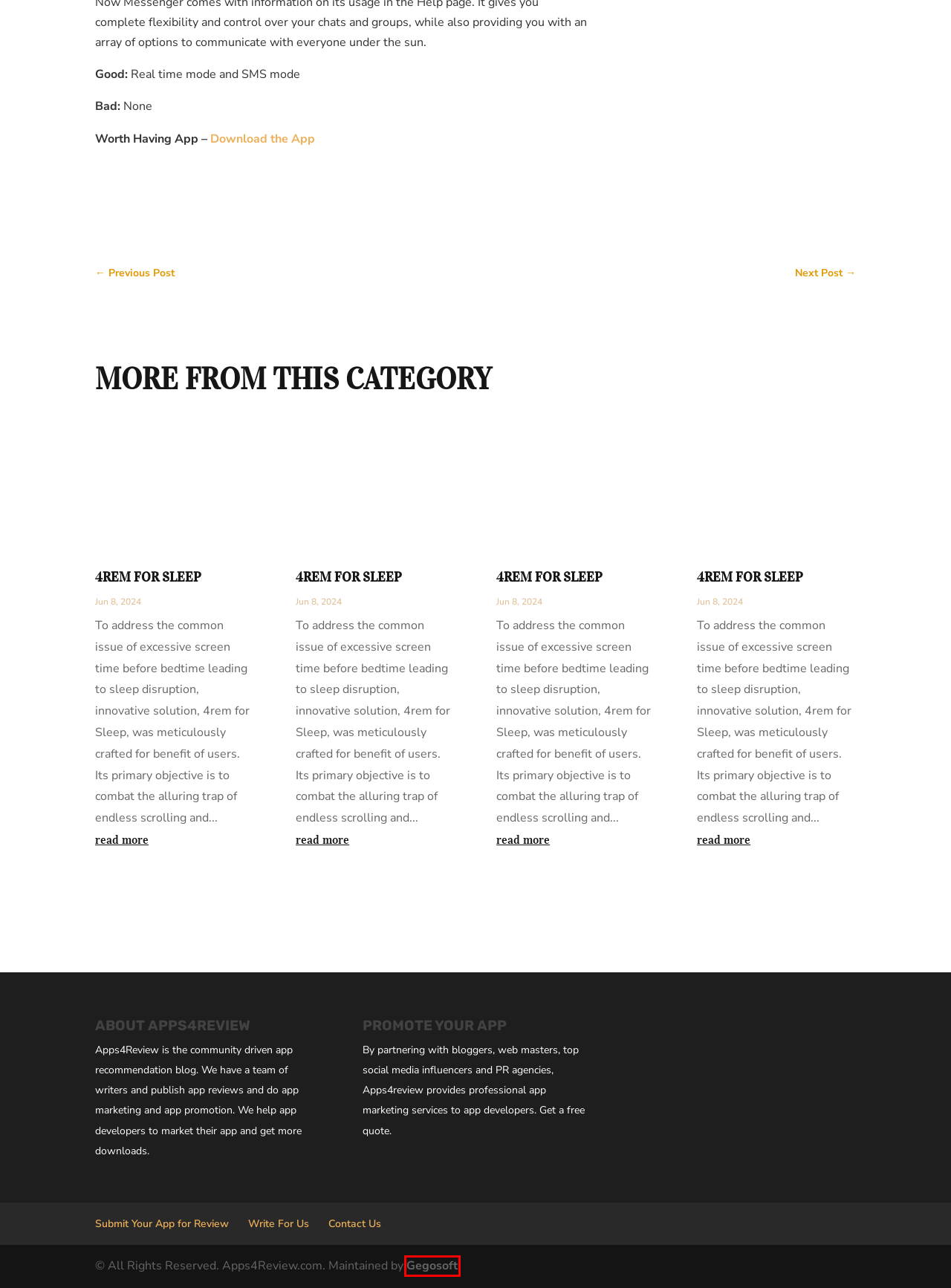You are provided with a screenshot of a webpage where a red rectangle bounding box surrounds an element. Choose the description that best matches the new webpage after clicking the element in the red bounding box. Here are the choices:
A. GegoSoft Technologies Software Development Company Madurai
B. 4rem for Sleep
C. iPhone /iPad Apps Archives - Apps4review
D. Track your Business KPIs 24x7 with KPI Alerts Professional - Apps4review
E. Write For Us - Apps4review
F. Deepak, Author at Apps4review
G. Bonfire Trail – Kill your Boredom with Woby - Apps4review
H. Contact Us - Apps4review

A